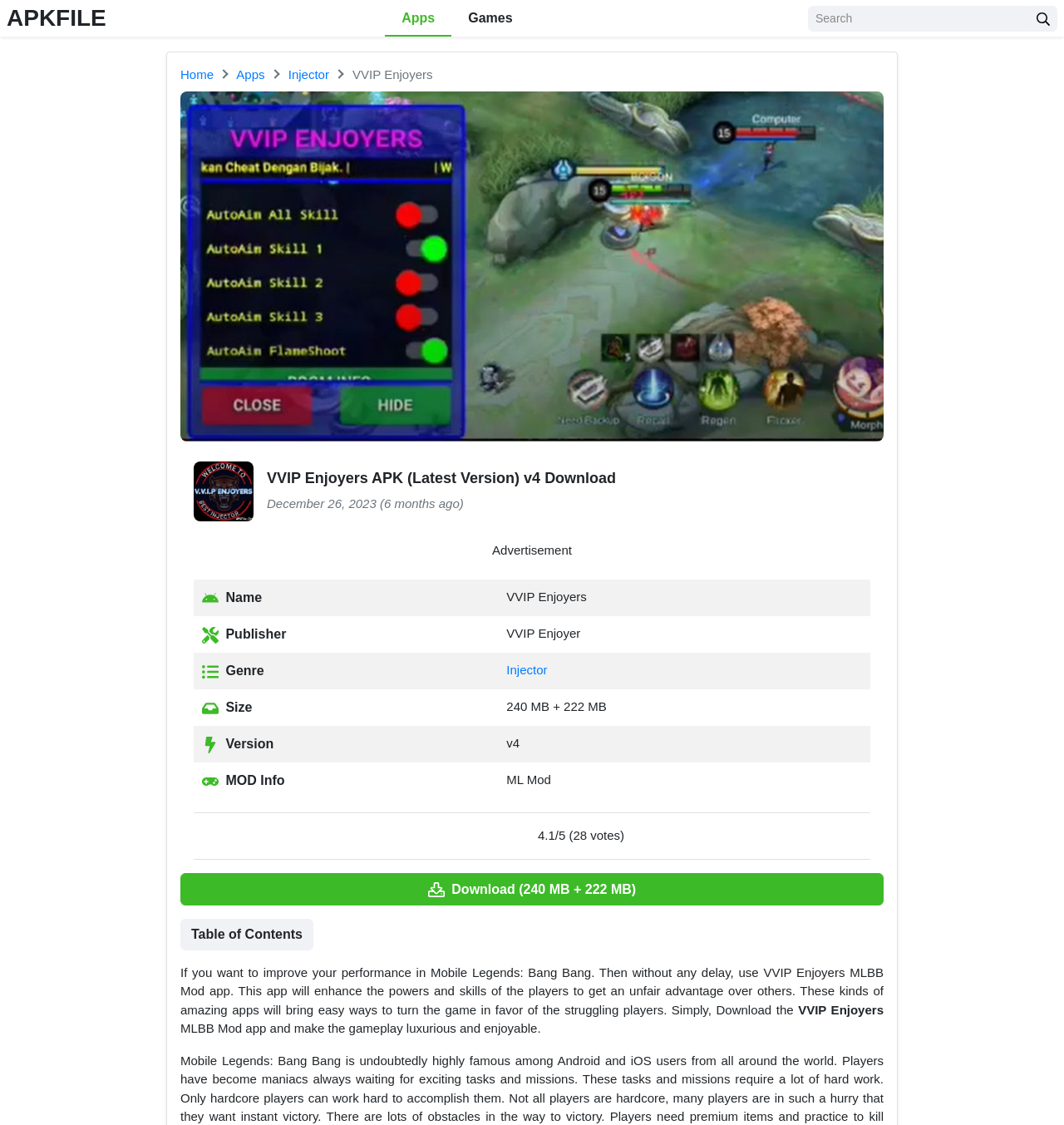Give a detailed explanation of the elements present on the webpage.

The webpage is about VVIP Enjoyers MLBB Mod APK, a mobile app for Mobile Legends: Bang Bang. At the top, there is a link to download the APK file, followed by a navigation menu with links to "Apps" and "Games". On the right side, there is a search bar with a search button and an image.

Below the navigation menu, there is a logo of VVIP Enjoyers with an icon, followed by a heading that reads "VVIP Enjoyers APK (Latest Version) v4 Download". The heading is accompanied by a timestamp indicating that the APK was updated 6 months ago.

The main content of the webpage is a table with information about the APK, including its name, publisher, genre, size, version, and MOD info. Each row in the table has an image and a grid cell with the corresponding information.

On the right side of the table, there is a rating section with a score of 4.1/5 based on 28 votes. Below the table, there is a download link for the APK file, which is 240 MB + 222 MB in size. Next to the download link, there is an image.

Further down the page, there is a paragraph of text that describes the benefits of using the VVIP Enjoyers MLBB Mod app, including enhancing player powers and skills to gain an unfair advantage over others. The text encourages users to download the app to make the gameplay more luxurious and enjoyable.